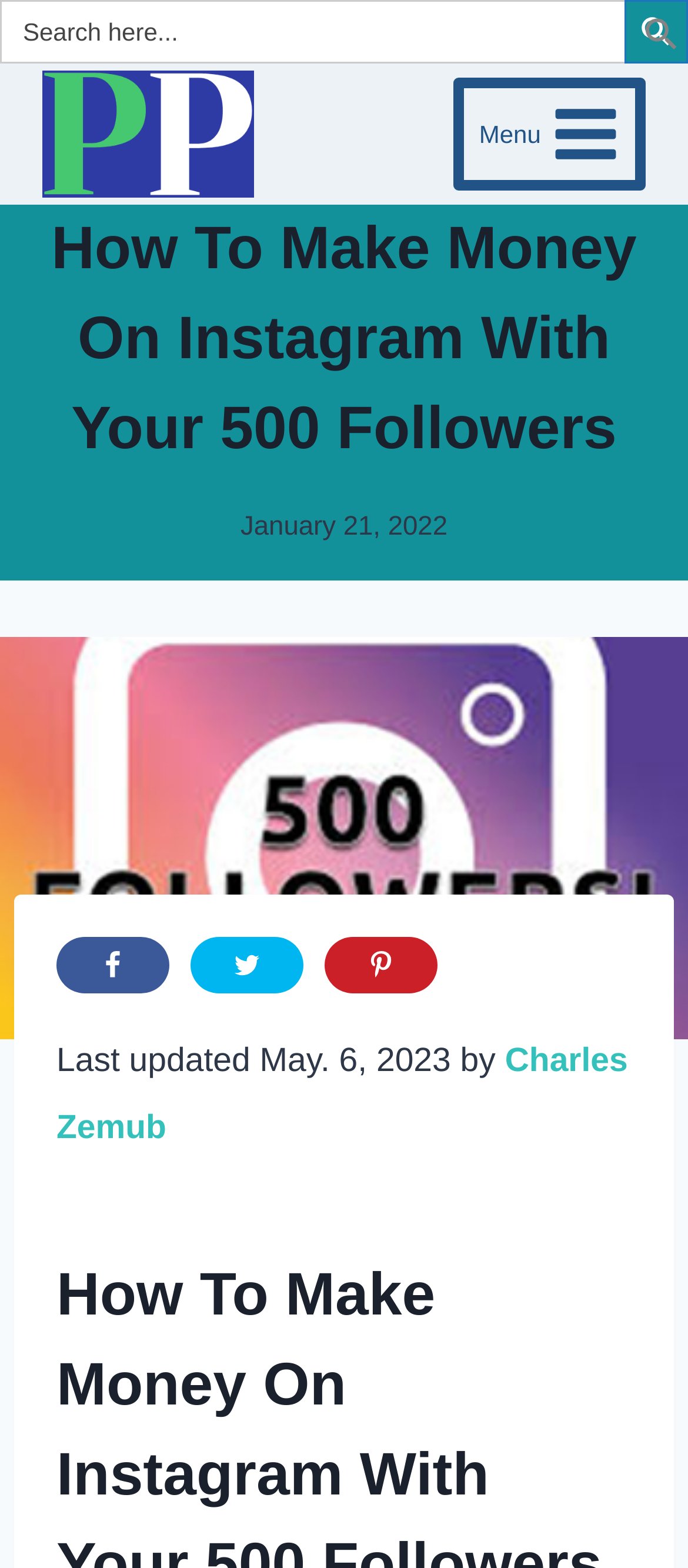What is the date of the article?
Provide a concise answer using a single word or phrase based on the image.

January 21, 2022